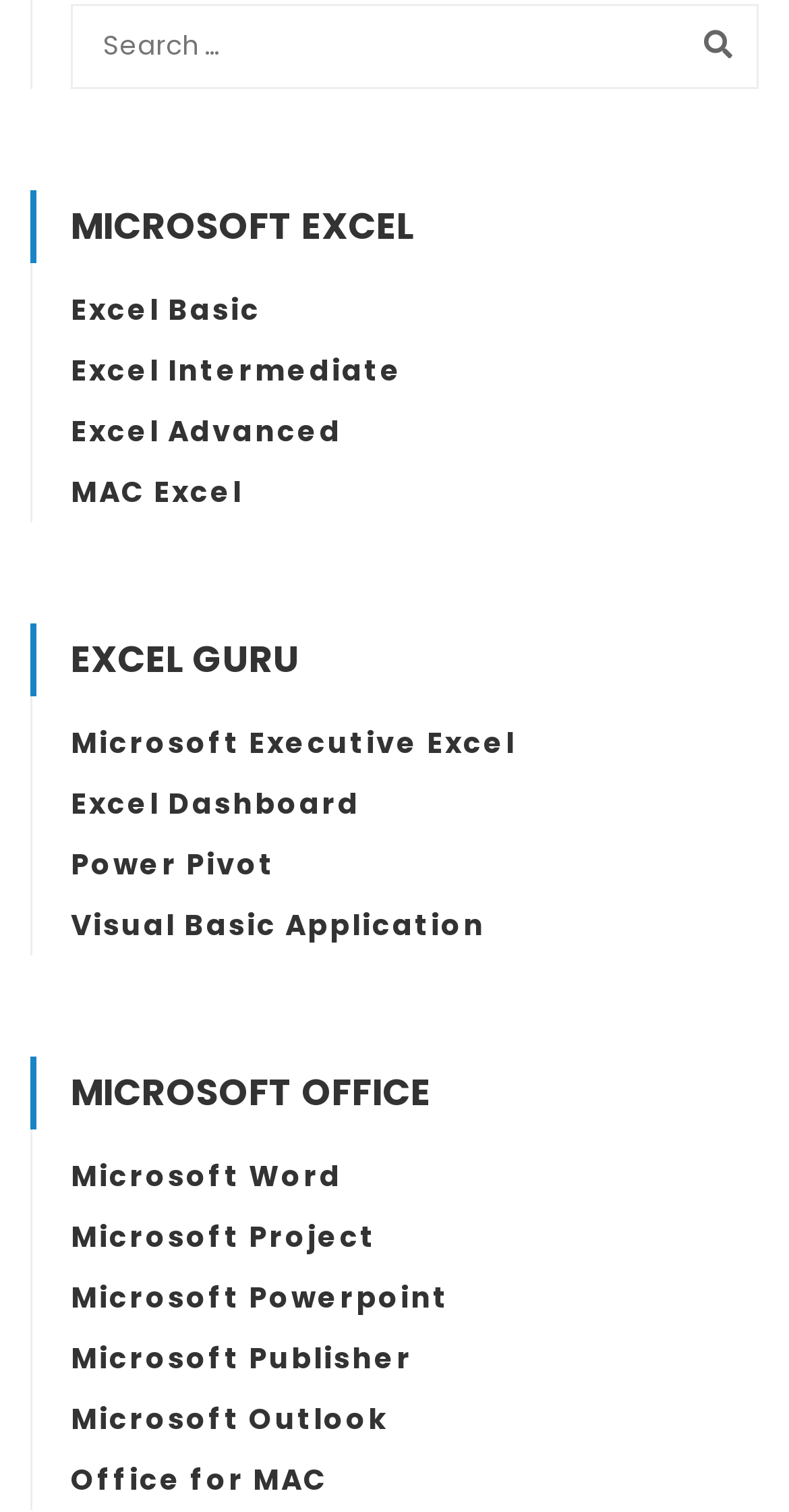Provide the bounding box coordinates of the section that needs to be clicked to accomplish the following instruction: "View Microsoft Project."

[0.09, 0.804, 0.477, 0.831]